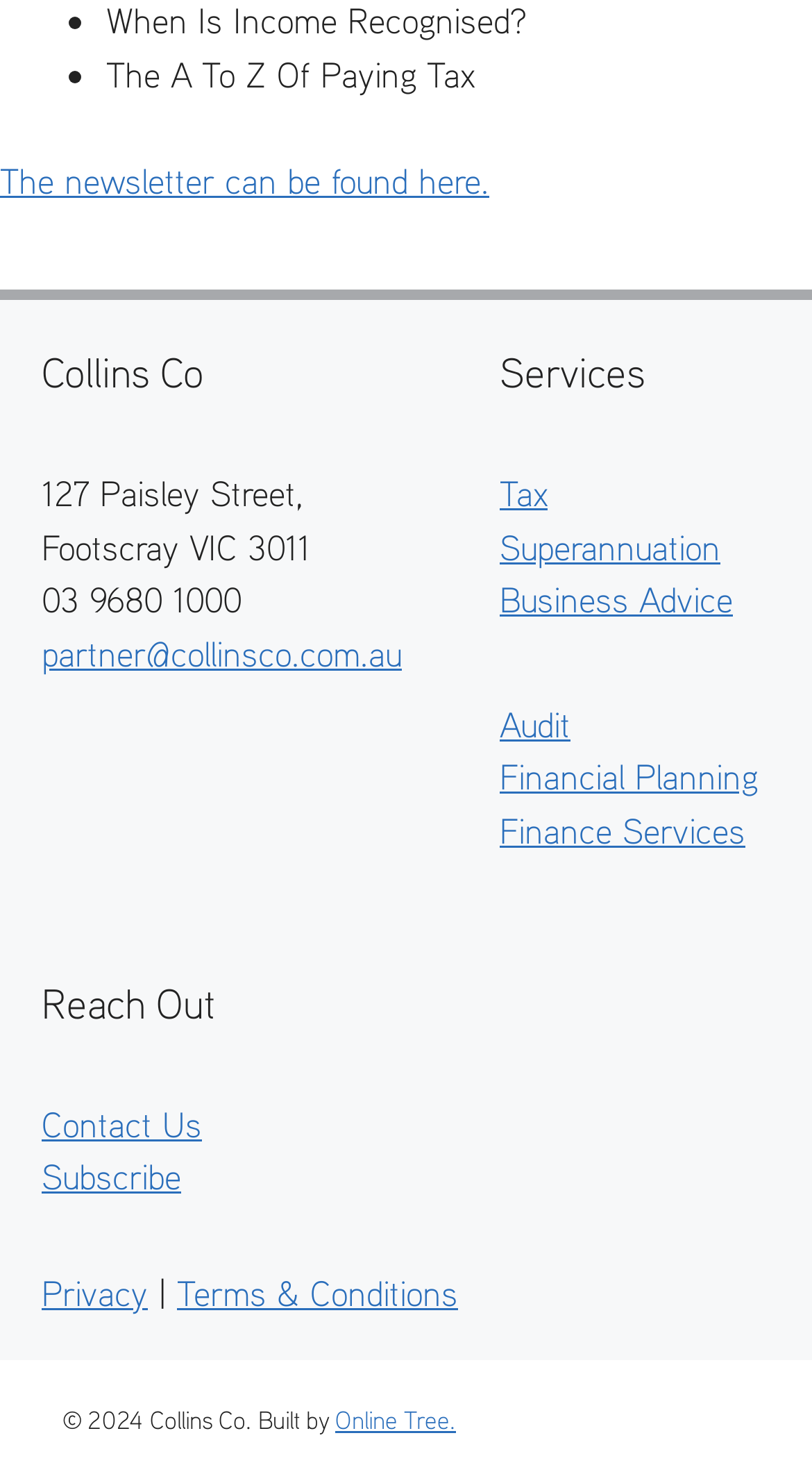What services does the company offer?
Based on the image, please offer an in-depth response to the question.

The services offered by the company can be found in the links located in the middle-right section of the webpage, with bounding box coordinates of [0.615, 0.318, 0.674, 0.348], [0.615, 0.354, 0.887, 0.384], [0.615, 0.39, 0.903, 0.42], [0.615, 0.474, 0.703, 0.503], [0.615, 0.51, 0.933, 0.539], and [0.615, 0.546, 0.918, 0.575] respectively.